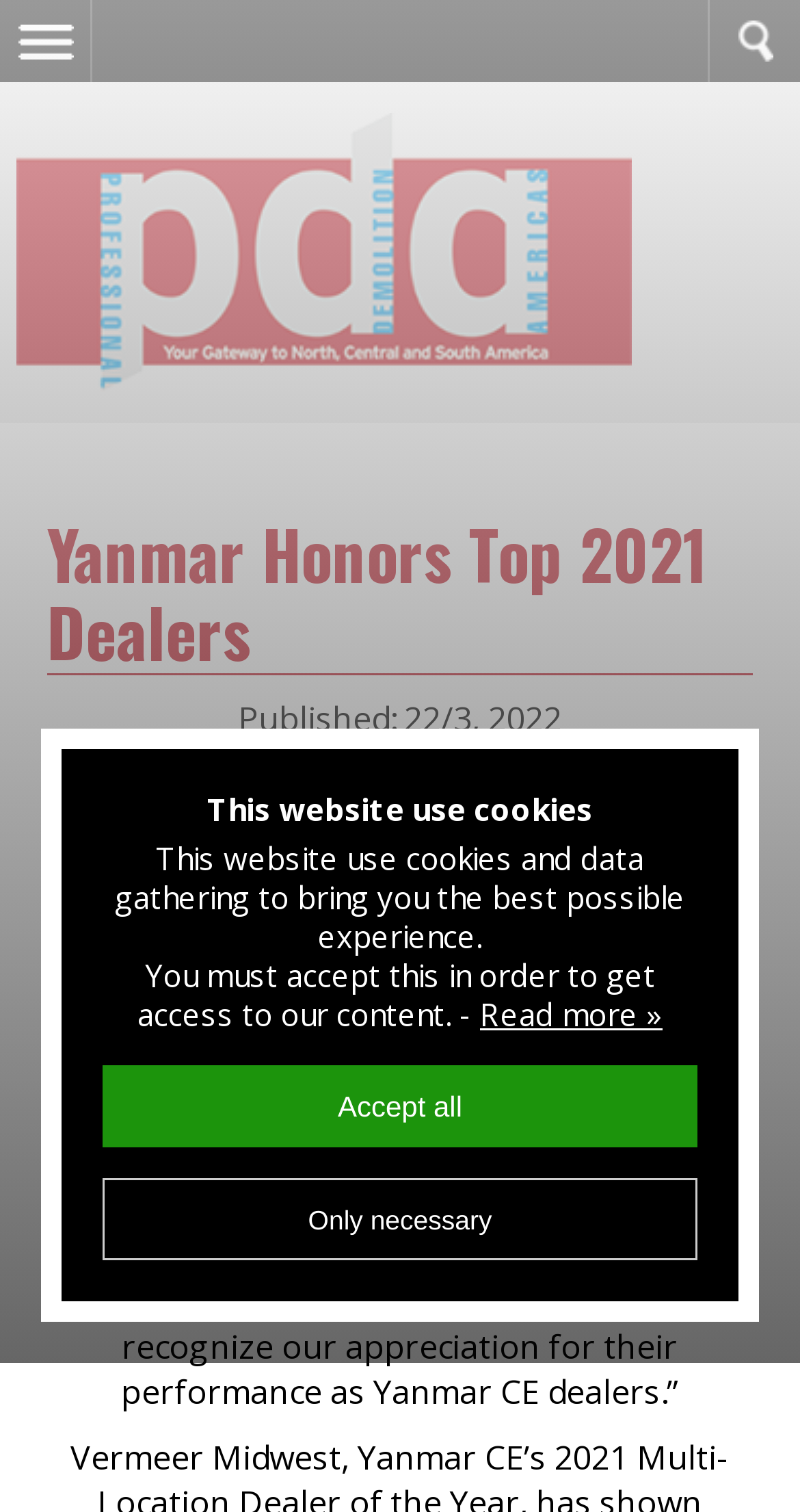Refer to the image and provide an in-depth answer to the question:
What is the date when the article was published?

I found this answer by reading the StaticText element with the text 'Published: 22/3, 2022'.